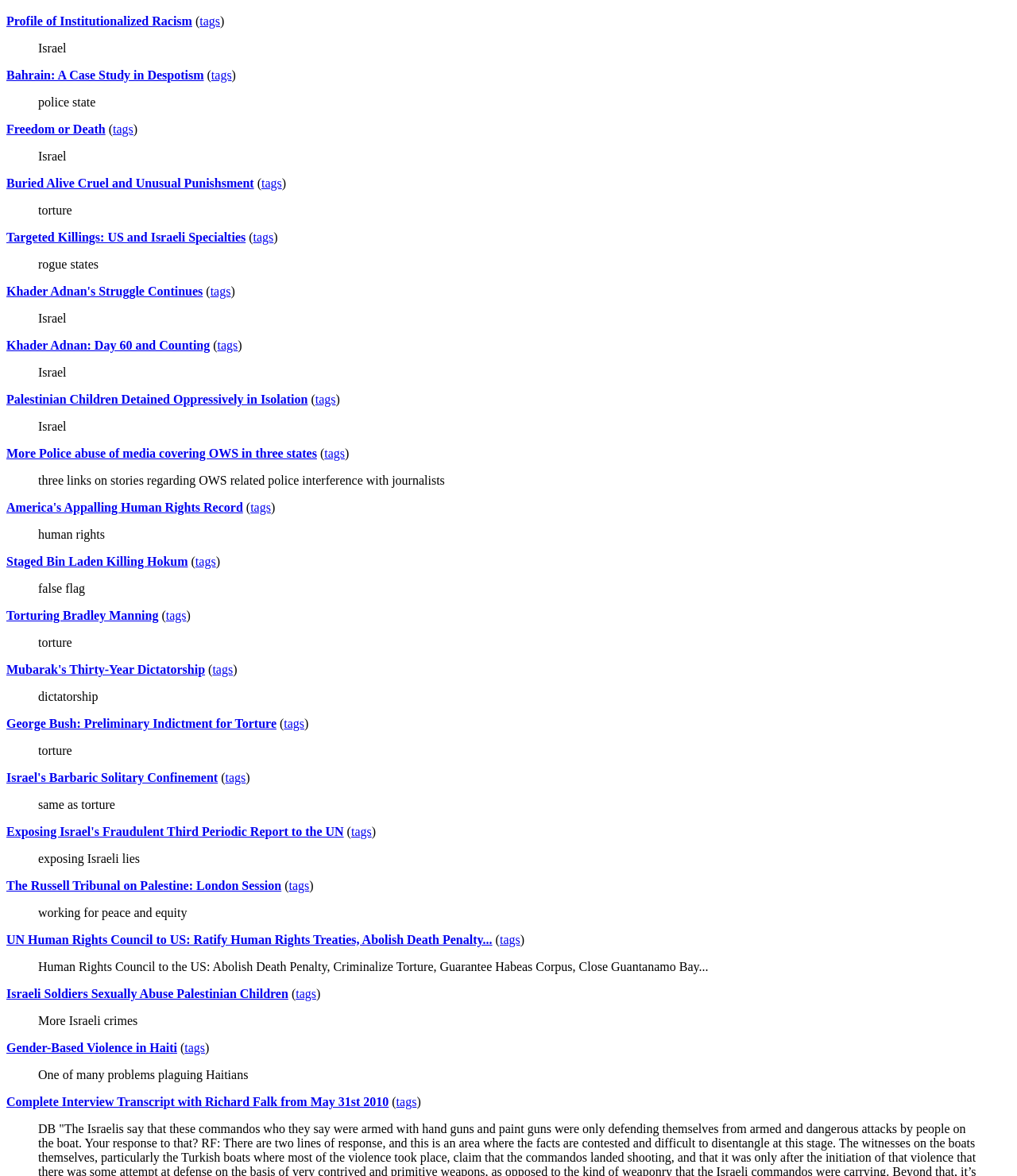Please identify the bounding box coordinates of the element's region that should be clicked to execute the following instruction: "Explore the topic 'police state'". The bounding box coordinates must be four float numbers between 0 and 1, i.e., [left, top, right, bottom].

[0.038, 0.081, 0.094, 0.092]